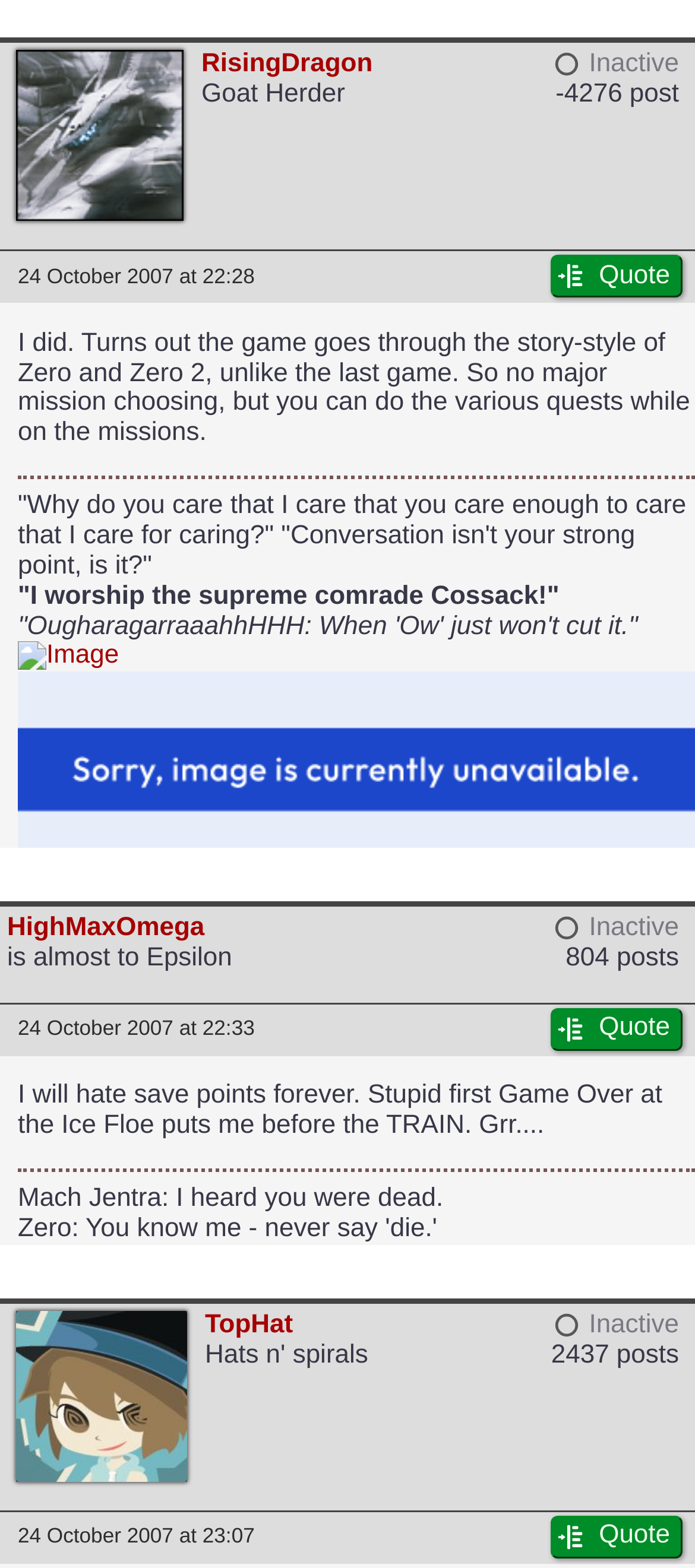What is the status of Goat Herder?
From the screenshot, supply a one-word or short-phrase answer.

Inactive